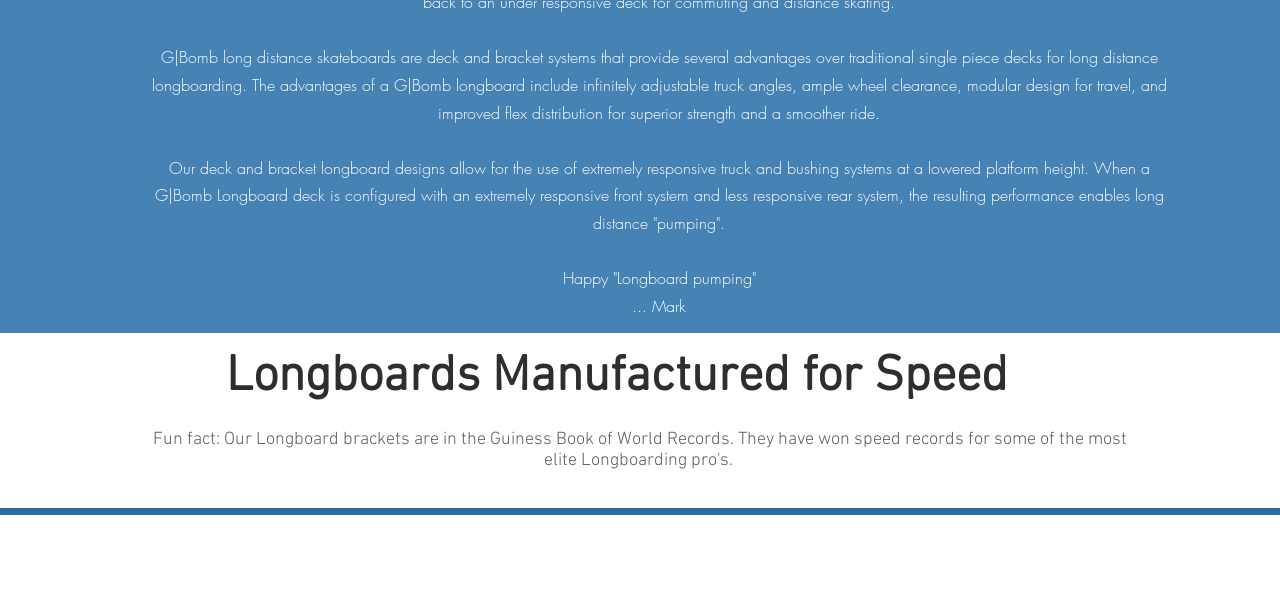What is the main topic of this webpage?
Observe the image and answer the question with a one-word or short phrase response.

Longboards